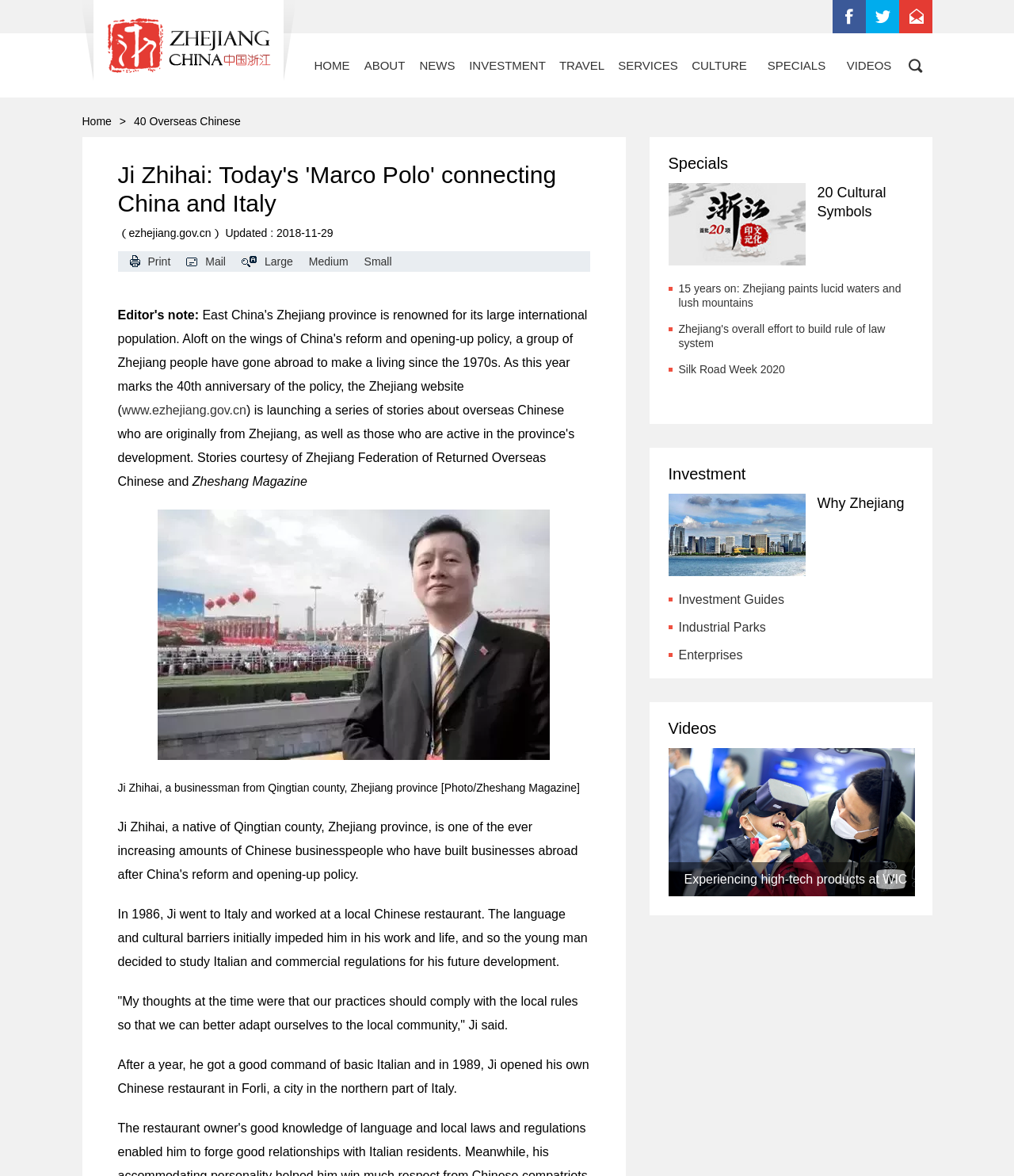Determine the bounding box coordinates of the target area to click to execute the following instruction: "Watch videos."

[0.828, 0.028, 0.886, 0.083]